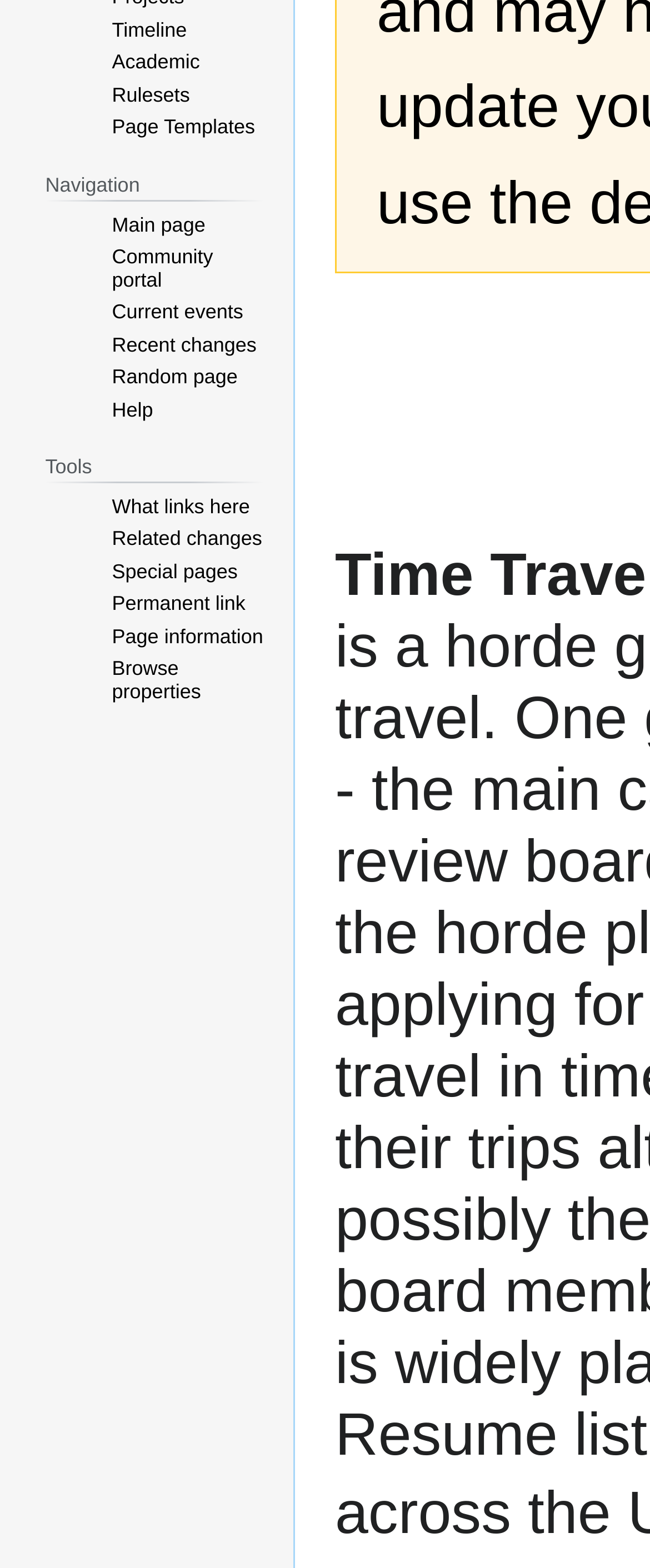Based on the element description Timeline, identify the bounding box coordinates for the UI element. The coordinates should be in the format (top-left x, top-left y, bottom-right x, bottom-right y) and within the 0 to 1 range.

[0.172, 0.011, 0.287, 0.026]